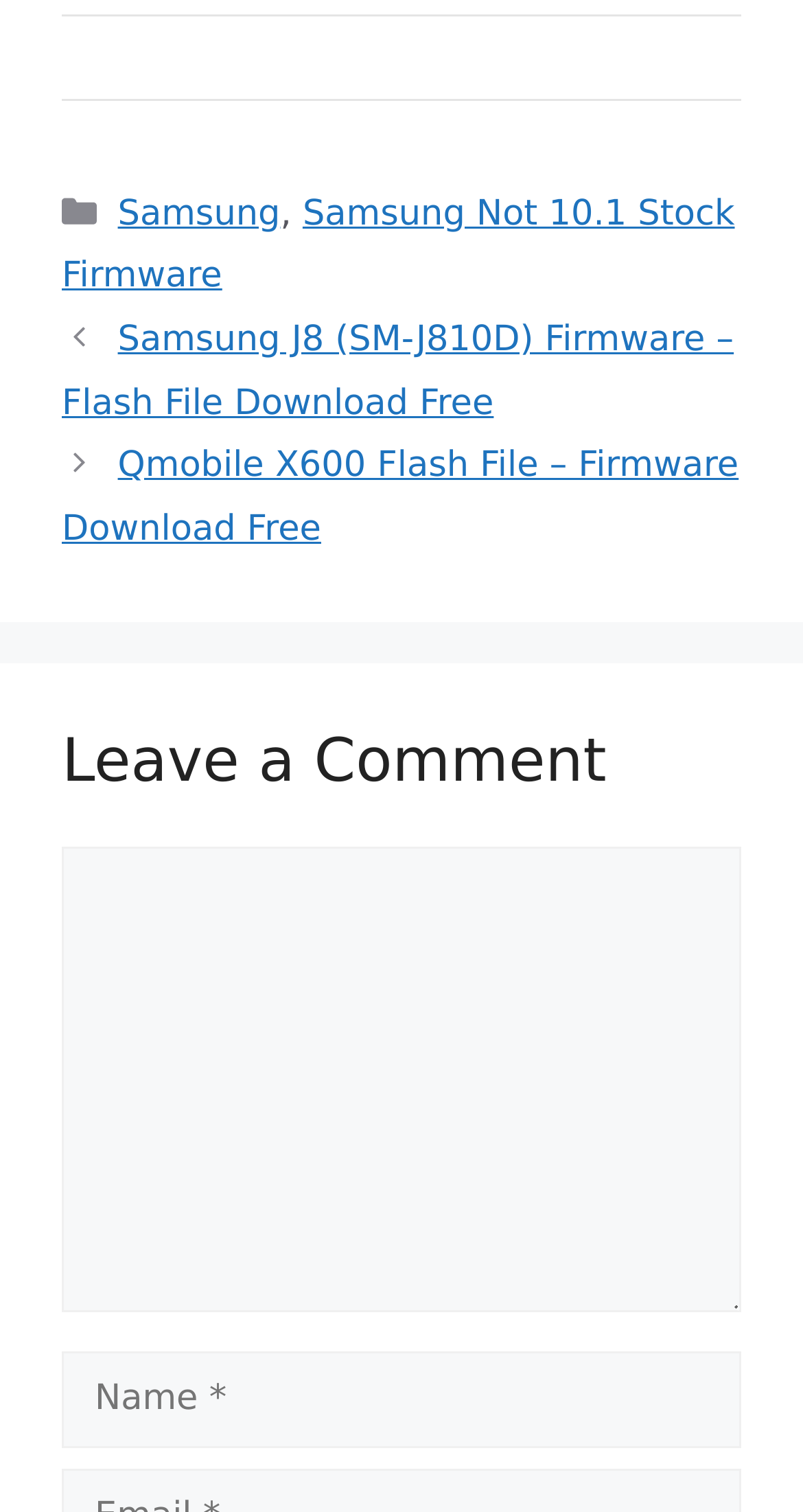Determine the bounding box coordinates for the UI element described. Format the coordinates as (top-left x, top-left y, bottom-right x, bottom-right y) and ensure all values are between 0 and 1. Element description: parent_node: Comment name="comment"

[0.077, 0.56, 0.923, 0.868]